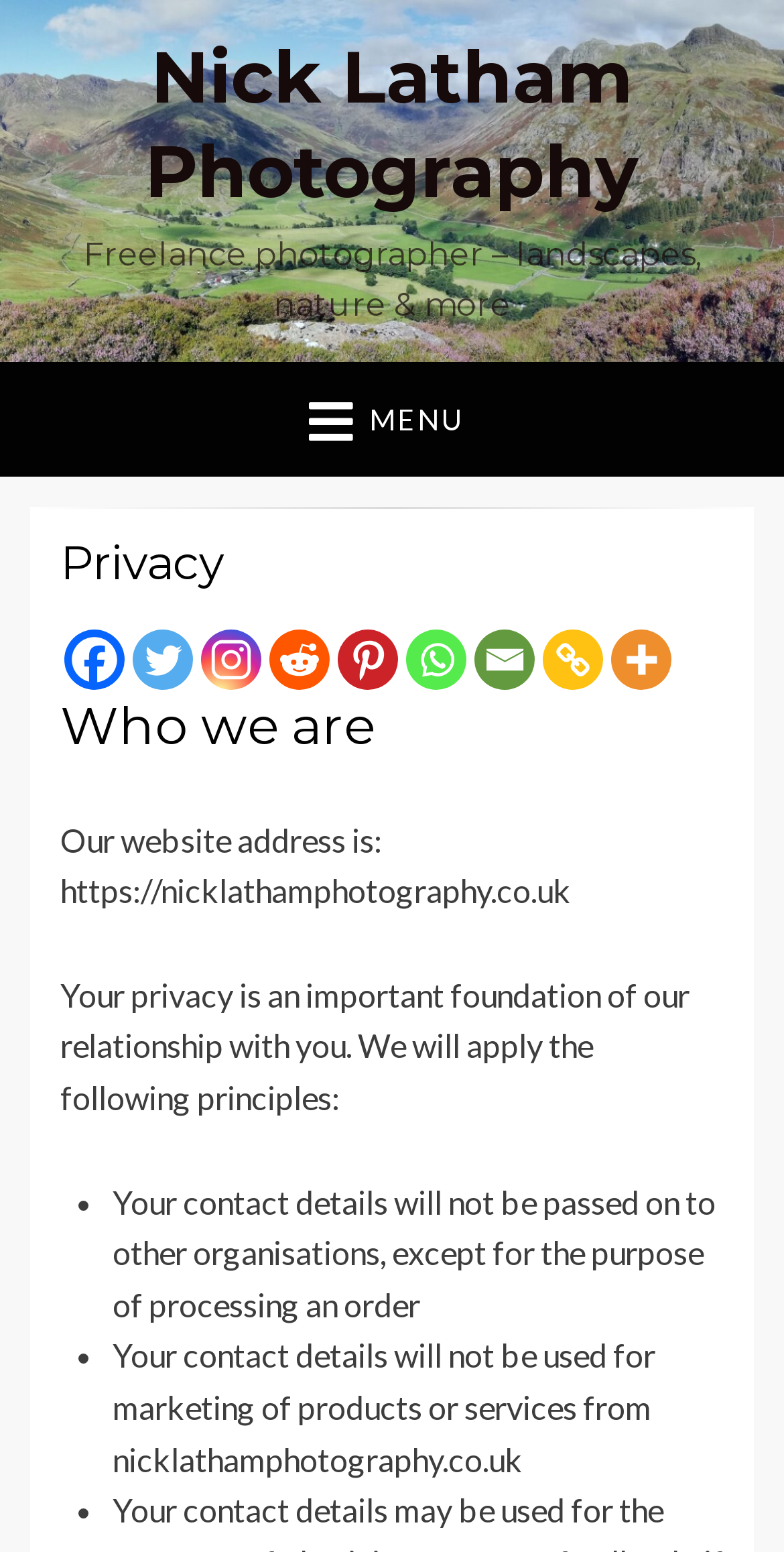Determine the bounding box coordinates for the element that should be clicked to follow this instruction: "Open the MENU". The coordinates should be given as four float numbers between 0 and 1, in the format [left, top, right, bottom].

[0.394, 0.256, 0.606, 0.281]